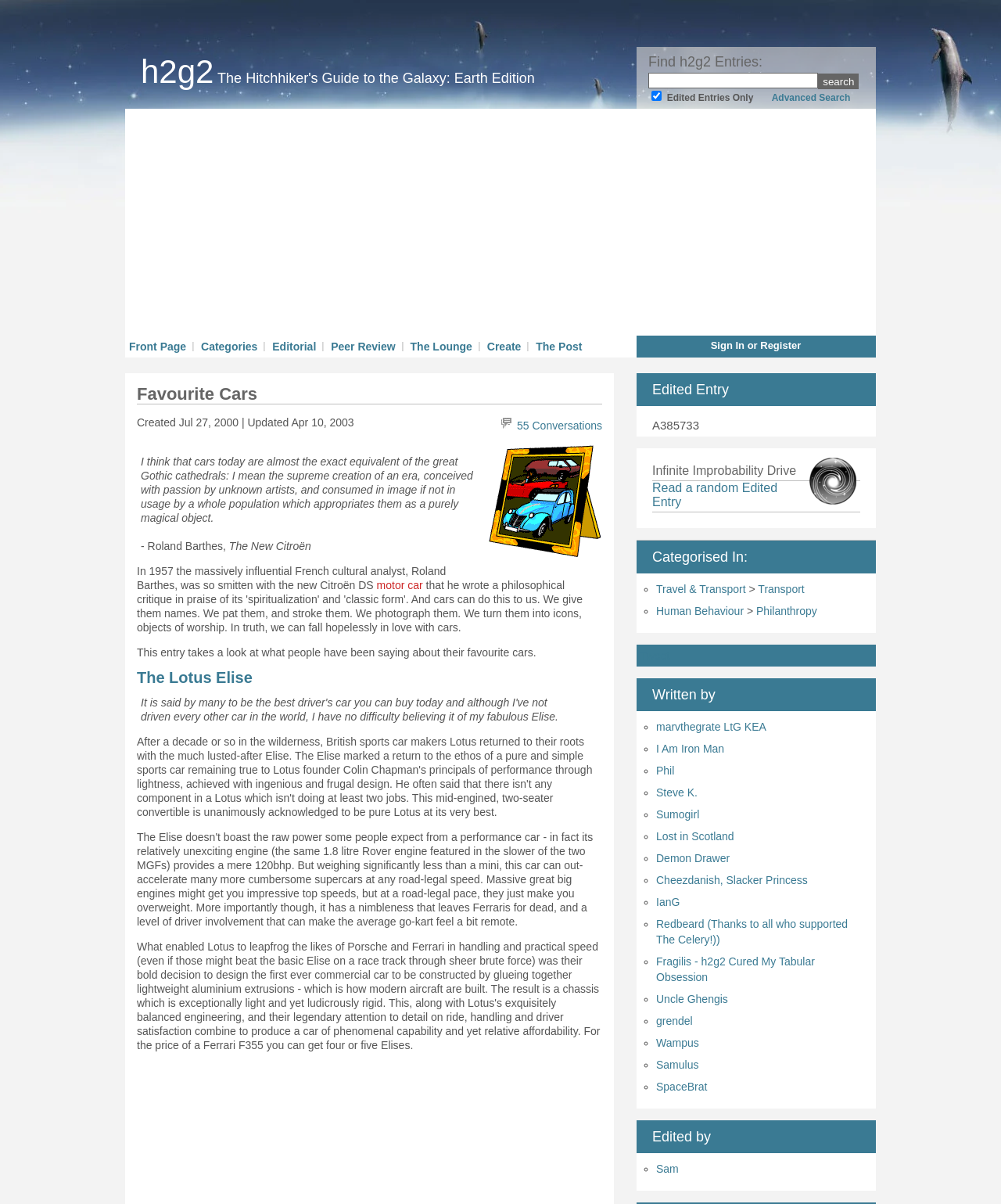Please find the bounding box coordinates in the format (top-left x, top-left y, bottom-right x, bottom-right y) for the given element description. Ensure the coordinates are floating point numbers between 0 and 1. Description: I Am Iron Man

[0.655, 0.617, 0.724, 0.627]